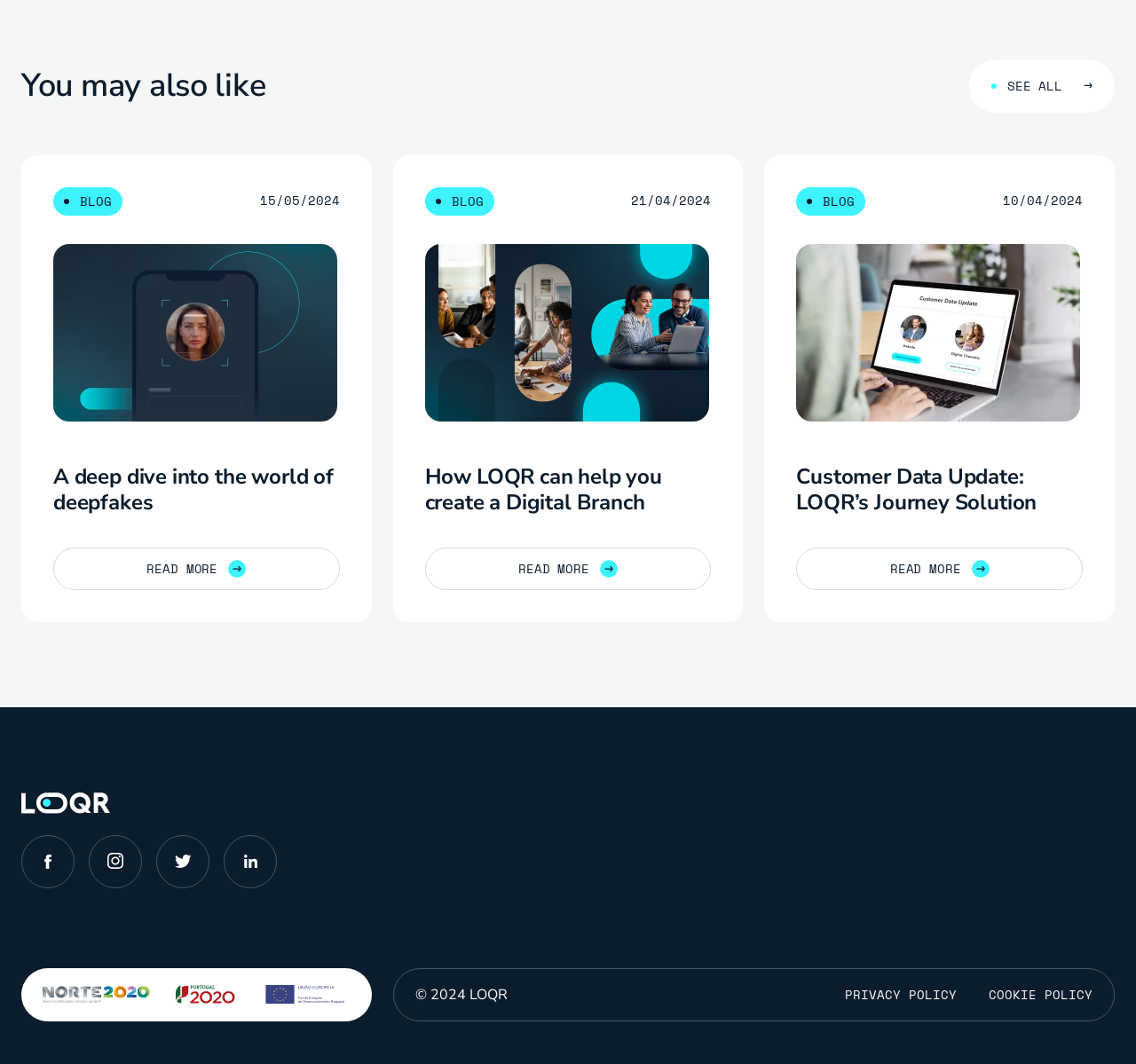Specify the bounding box coordinates (top-left x, top-left y, bottom-right x, bottom-right y) of the UI element in the screenshot that matches this description: Read more

[0.374, 0.515, 0.626, 0.555]